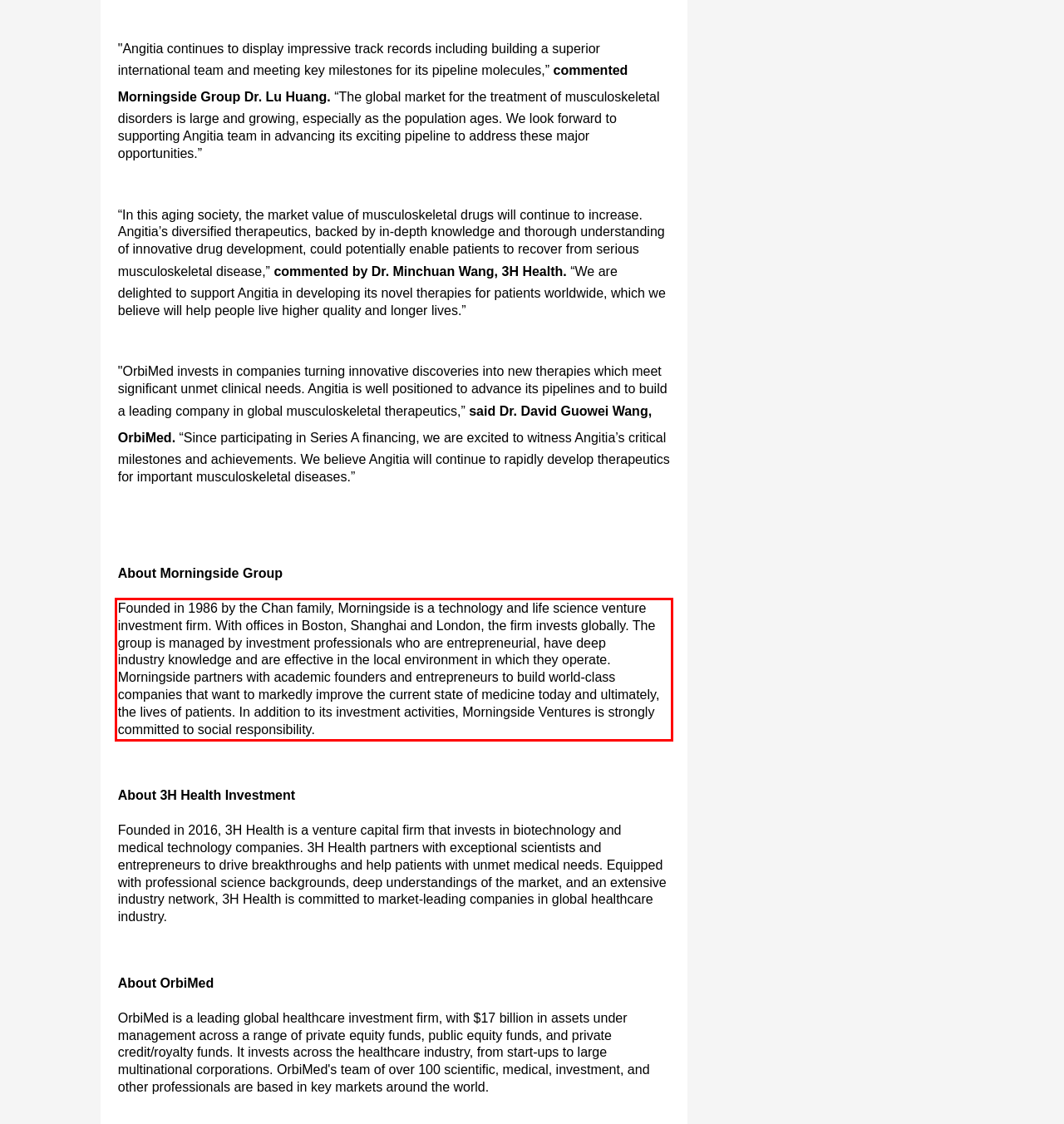Please recognize and transcribe the text located inside the red bounding box in the webpage image.

Founded in 1986 by the Chan family, Morningside is a technology and life science venture investment firm. With offices in Boston, Shanghai and London, the firm invests globally. The group is managed by investment professionals who are entrepreneurial, have deep industry knowledge and are effective in the local environment in which they operate. Morningside partners with academic founders and entrepreneurs to build world-class companies that want to markedly improve the current state of medicine today and ultimately, the lives of patients. In addition to its investment activities, Morningside Ventures is strongly committed to social responsibility.